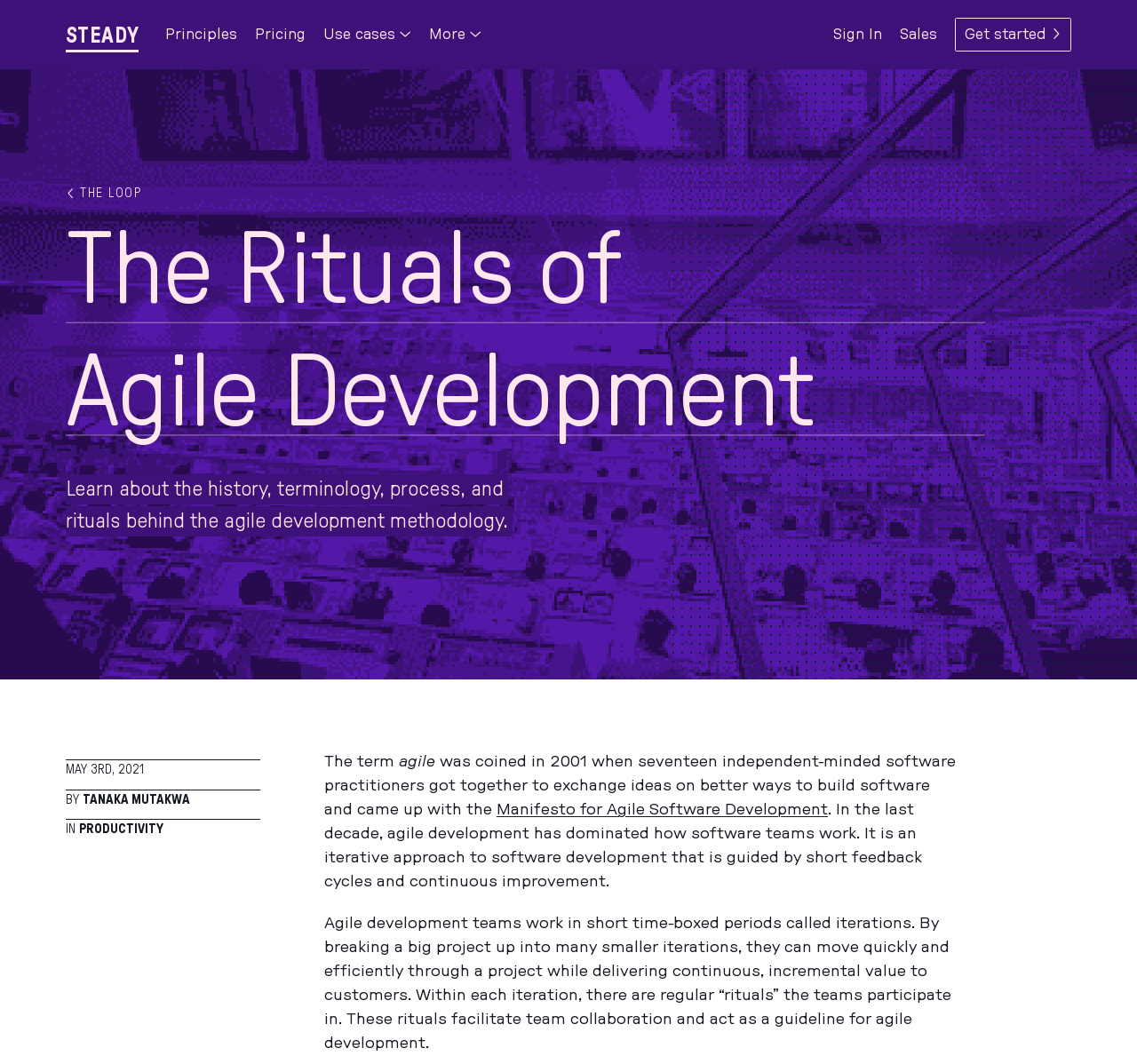Determine the main headline from the webpage and extract its text.

The Rituals of Agile Development